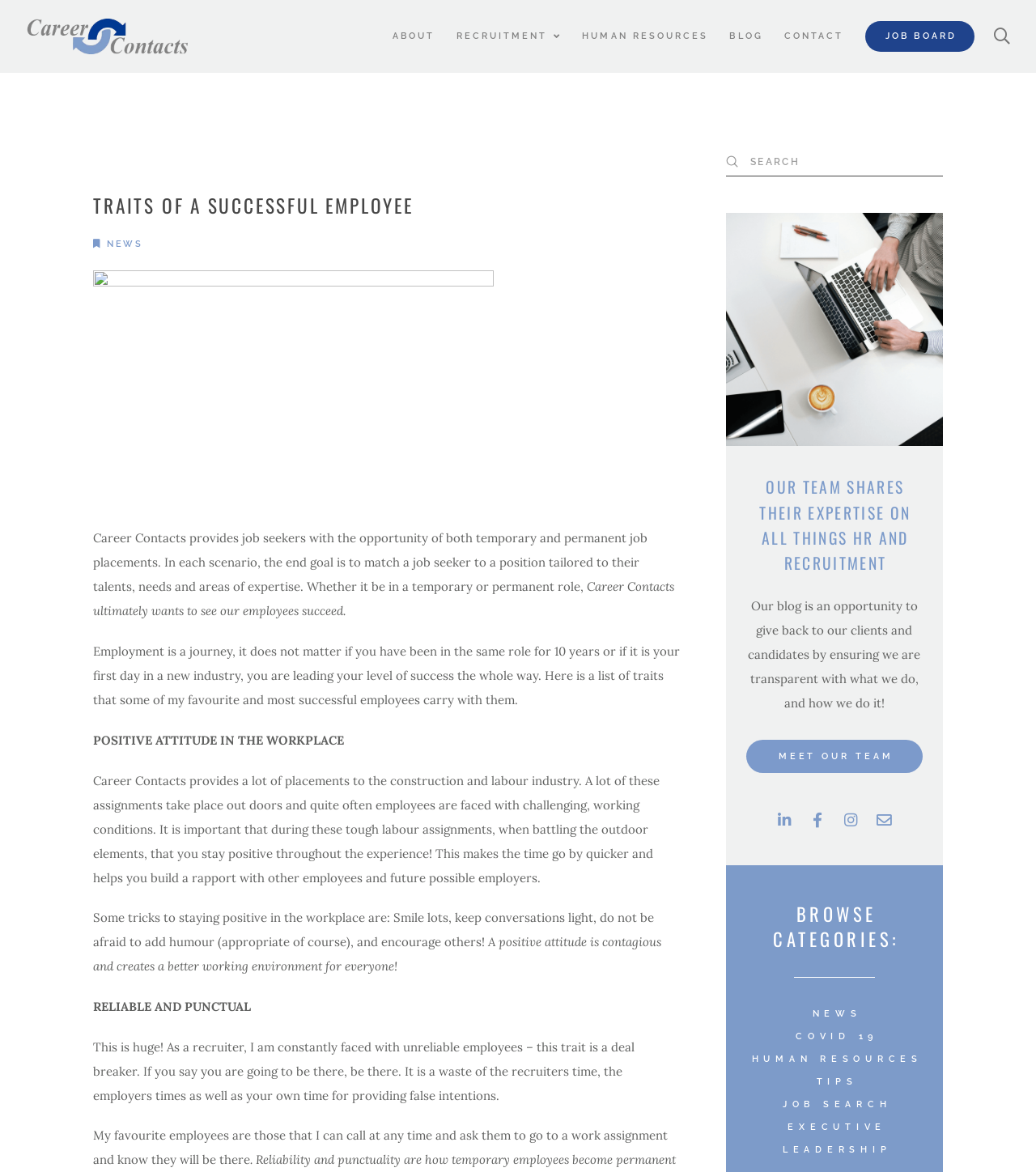Identify and provide the text content of the webpage's primary headline.

TRAITS OF A SUCCESSFUL EMPLOYEE